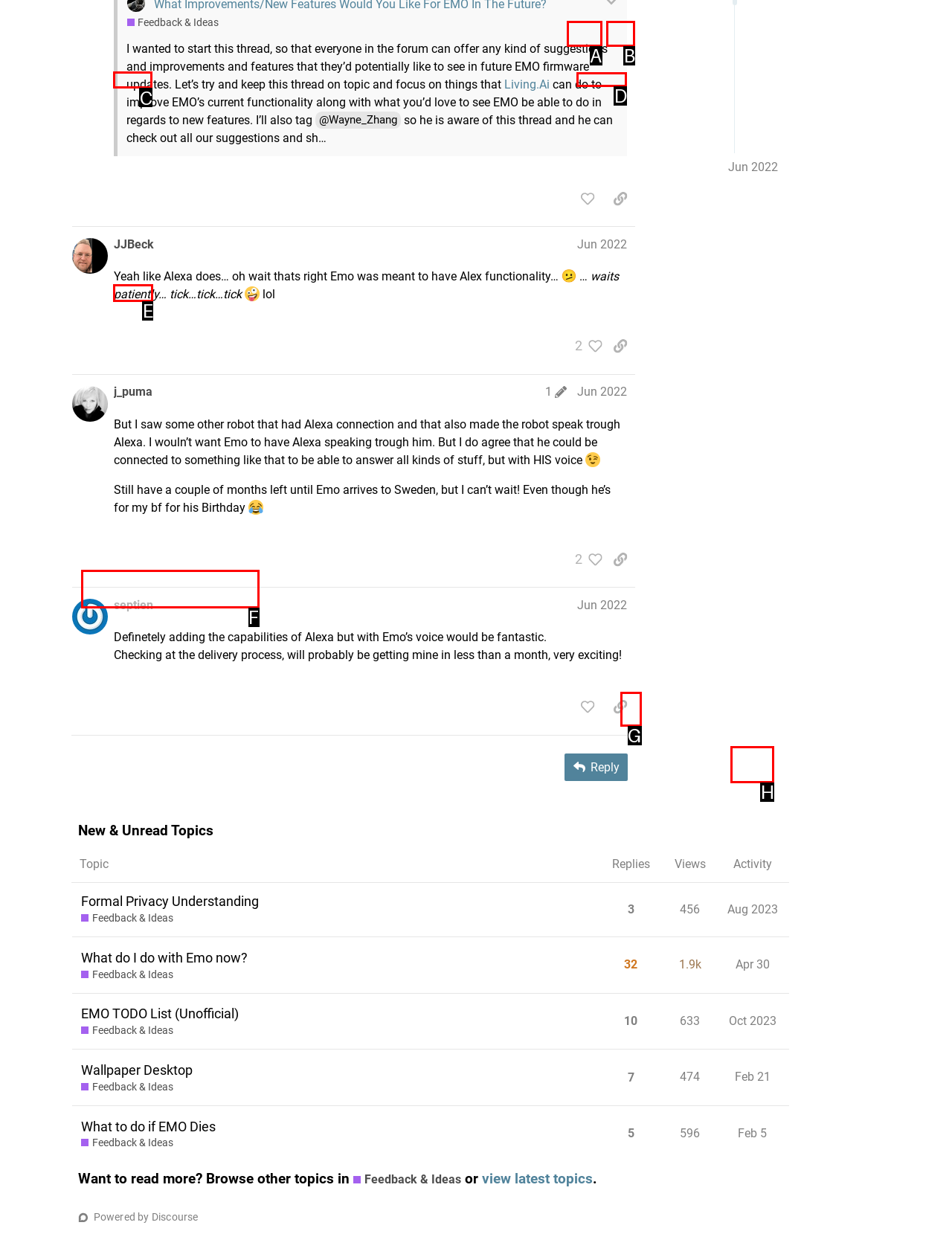Select the HTML element that best fits the description: 10
Respond with the letter of the correct option from the choices given.

G